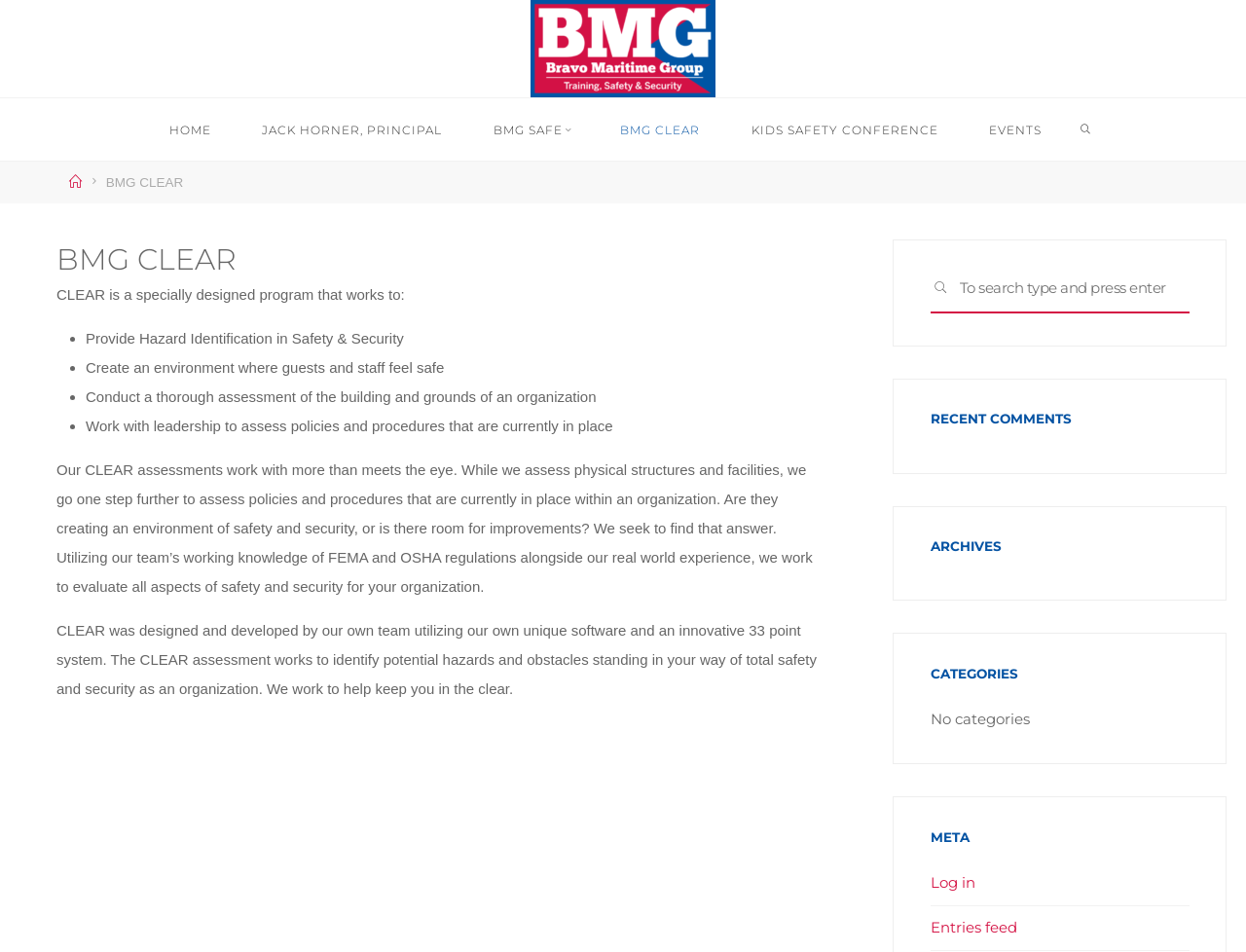Kindly determine the bounding box coordinates of the area that needs to be clicked to fulfill this instruction: "Search for something".

[0.747, 0.276, 0.954, 0.33]